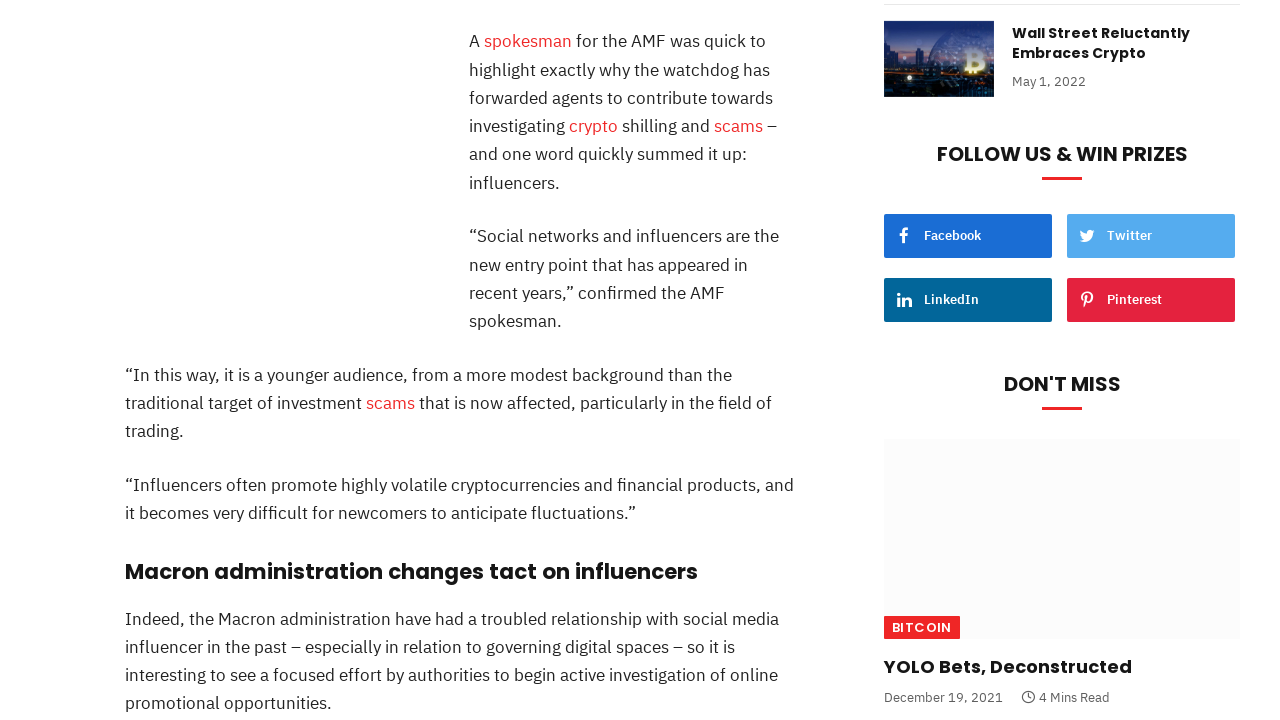Can you find the bounding box coordinates for the element that needs to be clicked to execute this instruction: "Click on the 'Donate to RareHippo Now!' link"? The coordinates should be given as four float numbers between 0 and 1, i.e., [left, top, right, bottom].

[0.098, 0.415, 0.36, 0.445]